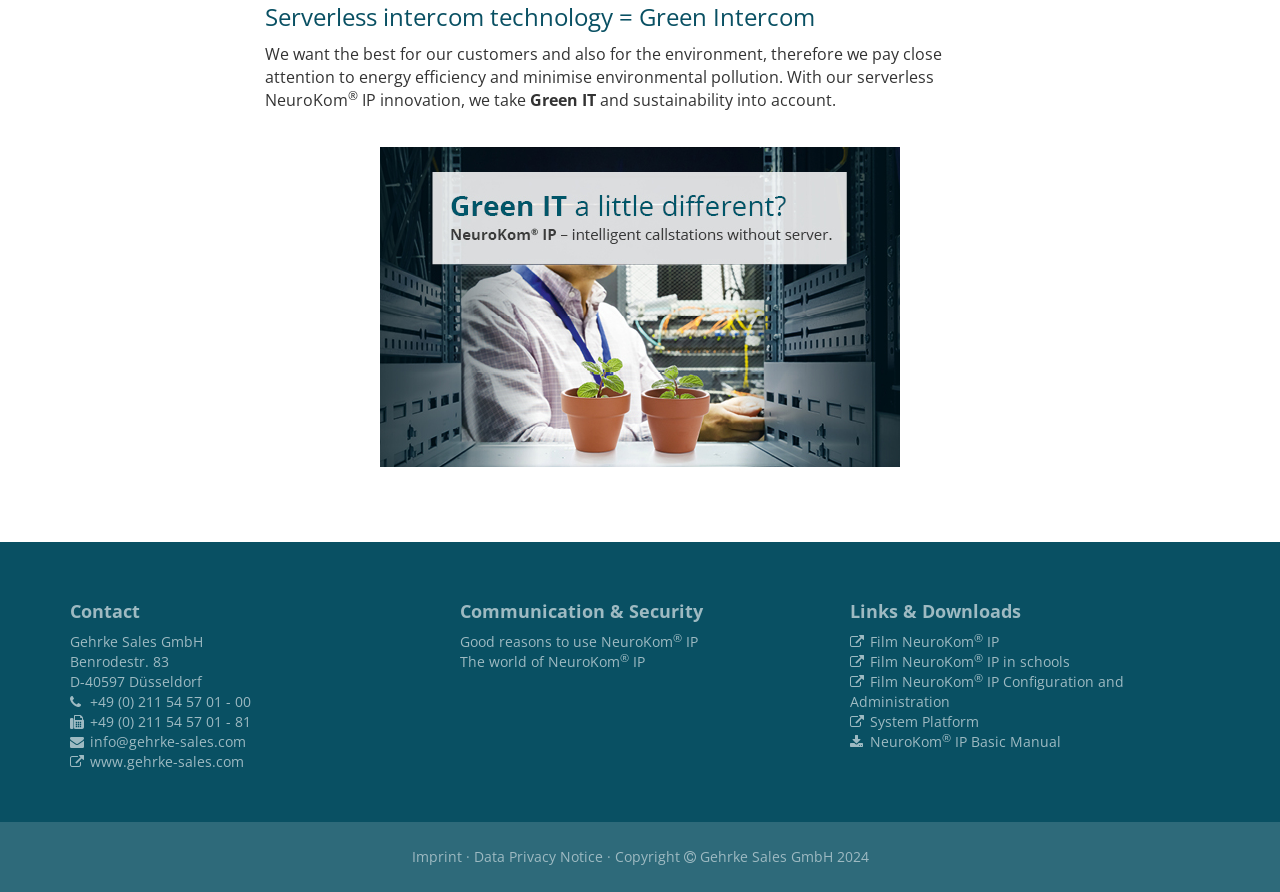Pinpoint the bounding box coordinates of the clickable element to carry out the following instruction: "View the Imprint."

[0.321, 0.949, 0.361, 0.971]